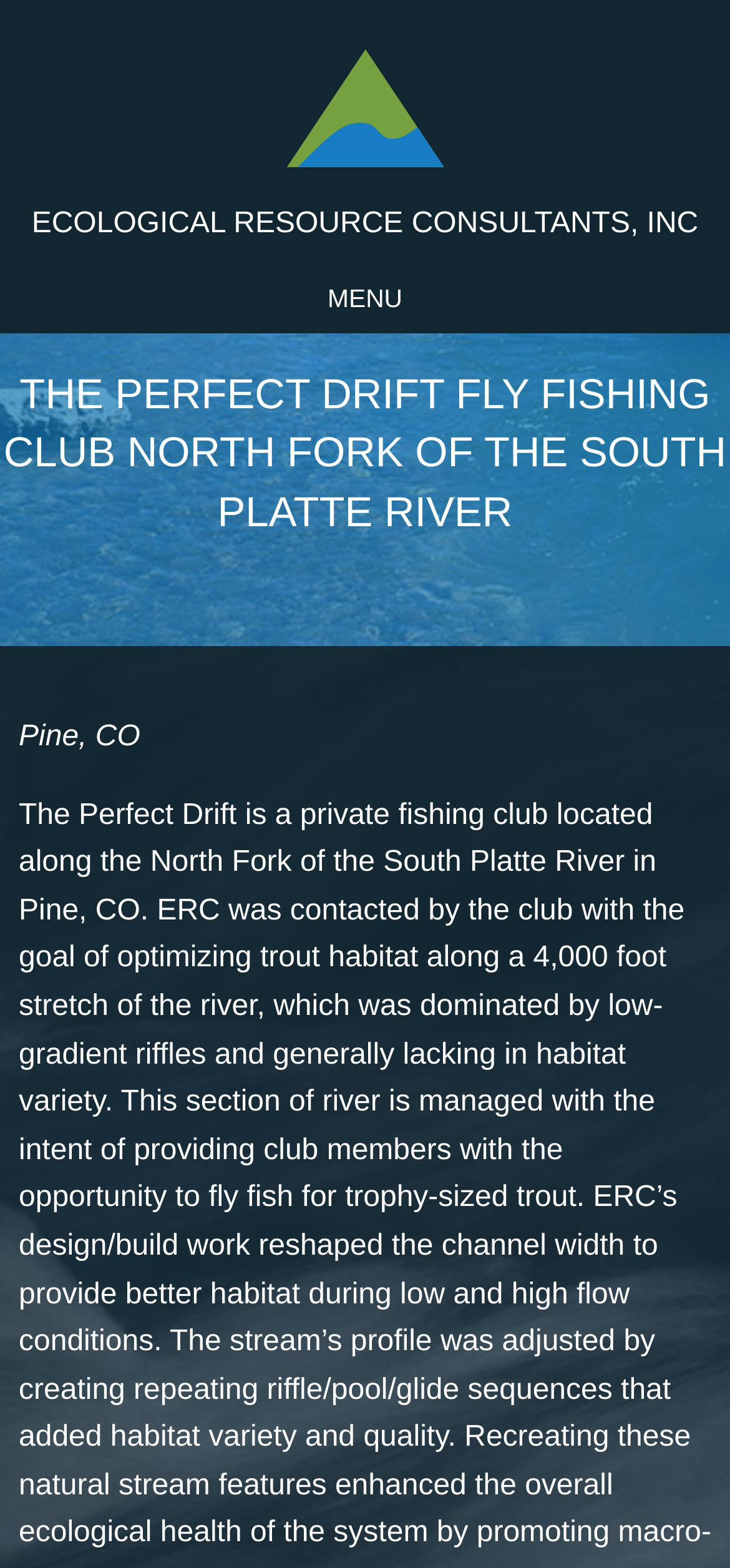Find the UI element described as: "parent_node: SEARCH name="s"" and predict its bounding box coordinates. Ensure the coordinates are four float numbers between 0 and 1, [left, top, right, bottom].

None